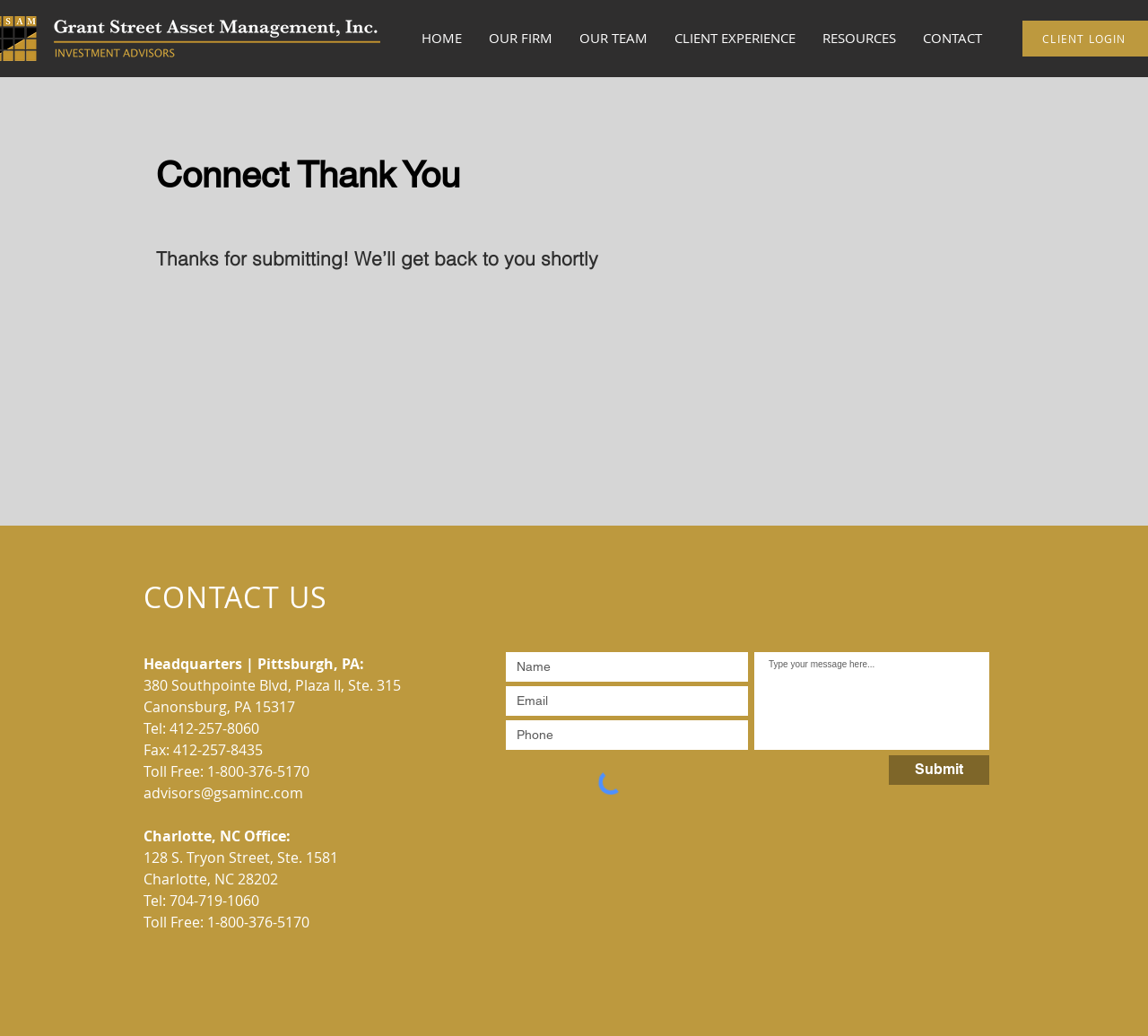Create an elaborate caption for the webpage.

The webpage is a "Thank You" page from Grant Street, with a prominent heading "Connect Thank You" at the top. Below this heading, there is a subheading "Thanks for submitting! We’ll get back to you shortly". 

On the top navigation bar, there are six links: "HOME", "OUR FIRM", "OUR TEAM", "CLIENT EXPERIENCE", "RESOURCES", and "CONTACT". 

The main content of the page is divided into two sections. The left section contains the company's contact information, including headquarters and Charlotte office addresses, phone numbers, fax numbers, and email addresses. 

The right section has a form with four textboxes for users to input their name, email, phone number, and a message. There is a "Submit" button at the bottom of the form. 

At the very top of the page, there is a small iframe for visitor analytics, almost invisible to the user.